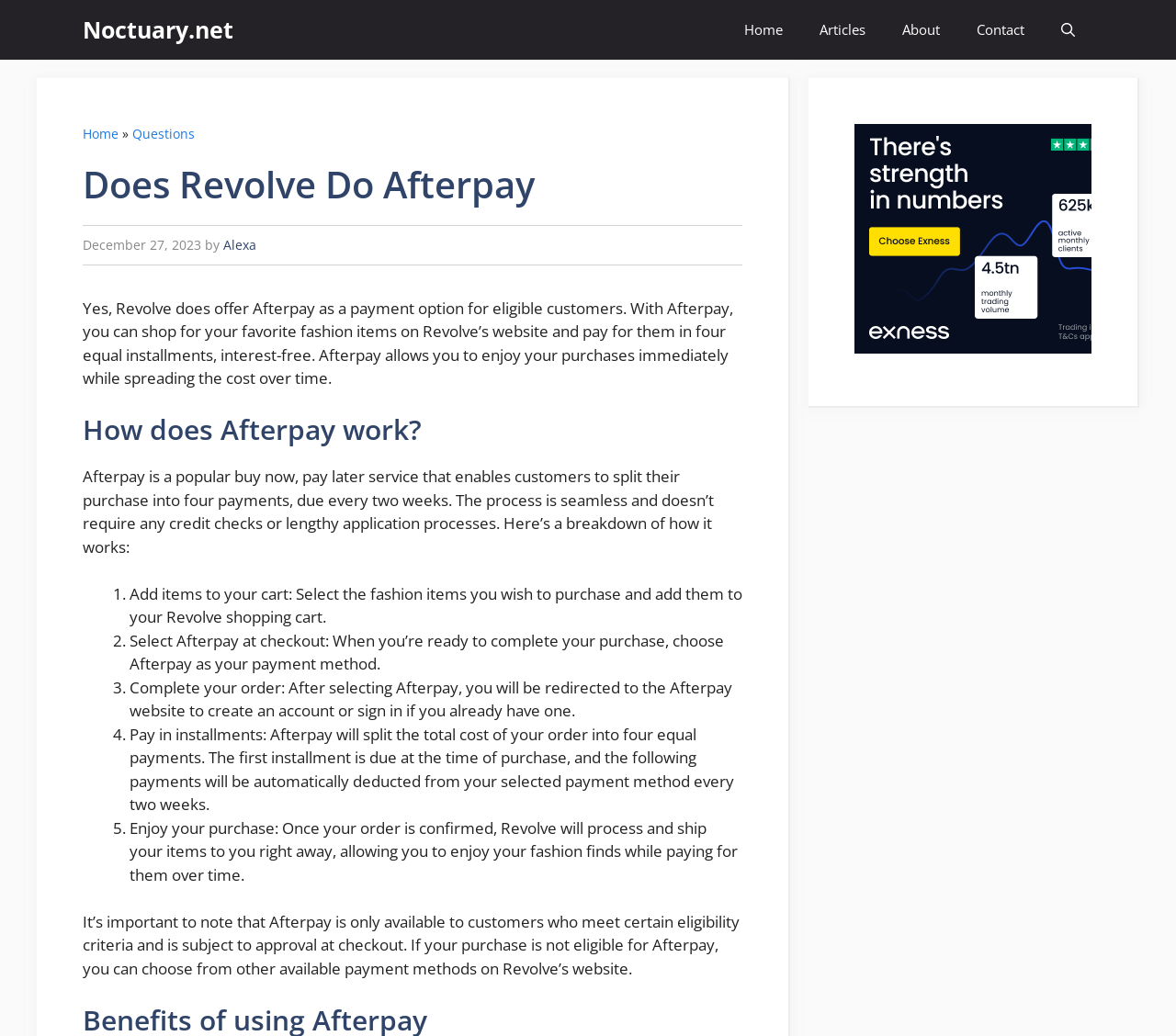Present a detailed account of what is displayed on the webpage.

The webpage is about whether Revolve offers Afterpay as a payment option. At the top, there is a navigation bar with links to "Home", "Articles", "About", and "Contact", as well as a search button. Below the navigation bar, there is a header section with a breadcrumb navigation showing the path "Home » Questions". The main title "Does Revolve Do Afterpay" is displayed prominently, followed by a timestamp "December 27, 2023" and the author's name "Alexa".

The main content of the page is divided into two sections. The first section explains that Revolve does offer Afterpay as a payment option, allowing customers to shop for fashion items and pay for them in four equal installments, interest-free. The second section, titled "How does Afterpay work?", provides a step-by-step guide on how to use Afterpay, including adding items to the cart, selecting Afterpay at checkout, completing the order, and paying in installments.

There are five list markers, each corresponding to a step in the Afterpay process, with detailed explanations of each step. The text is accompanied by a complementary section on the right side, which contains an iframe, possibly an advertisement or a related content.

Overall, the webpage provides a clear and concise explanation of whether Revolve offers Afterpay and how it works, with a focus on the benefits and process of using Afterpay as a payment option.